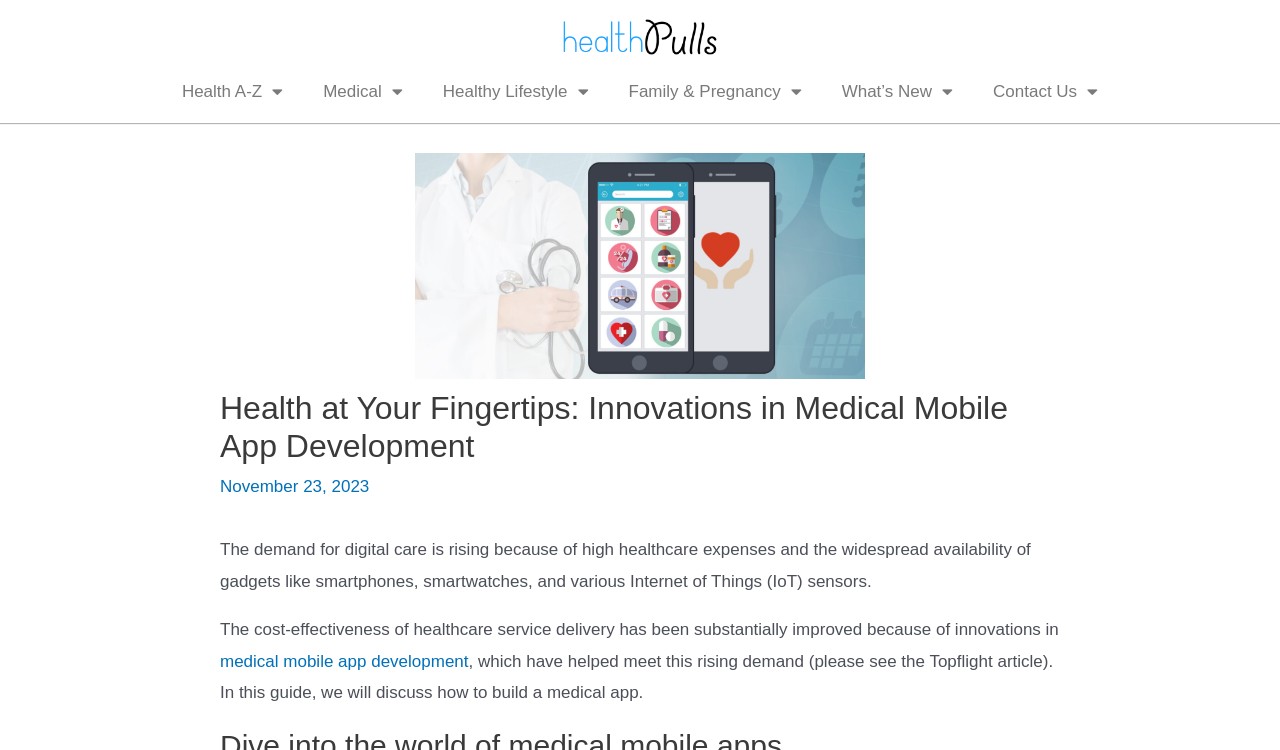Provide a brief response to the question below using a single word or phrase: 
What is the purpose of the guide?

To discuss how to build a medical app